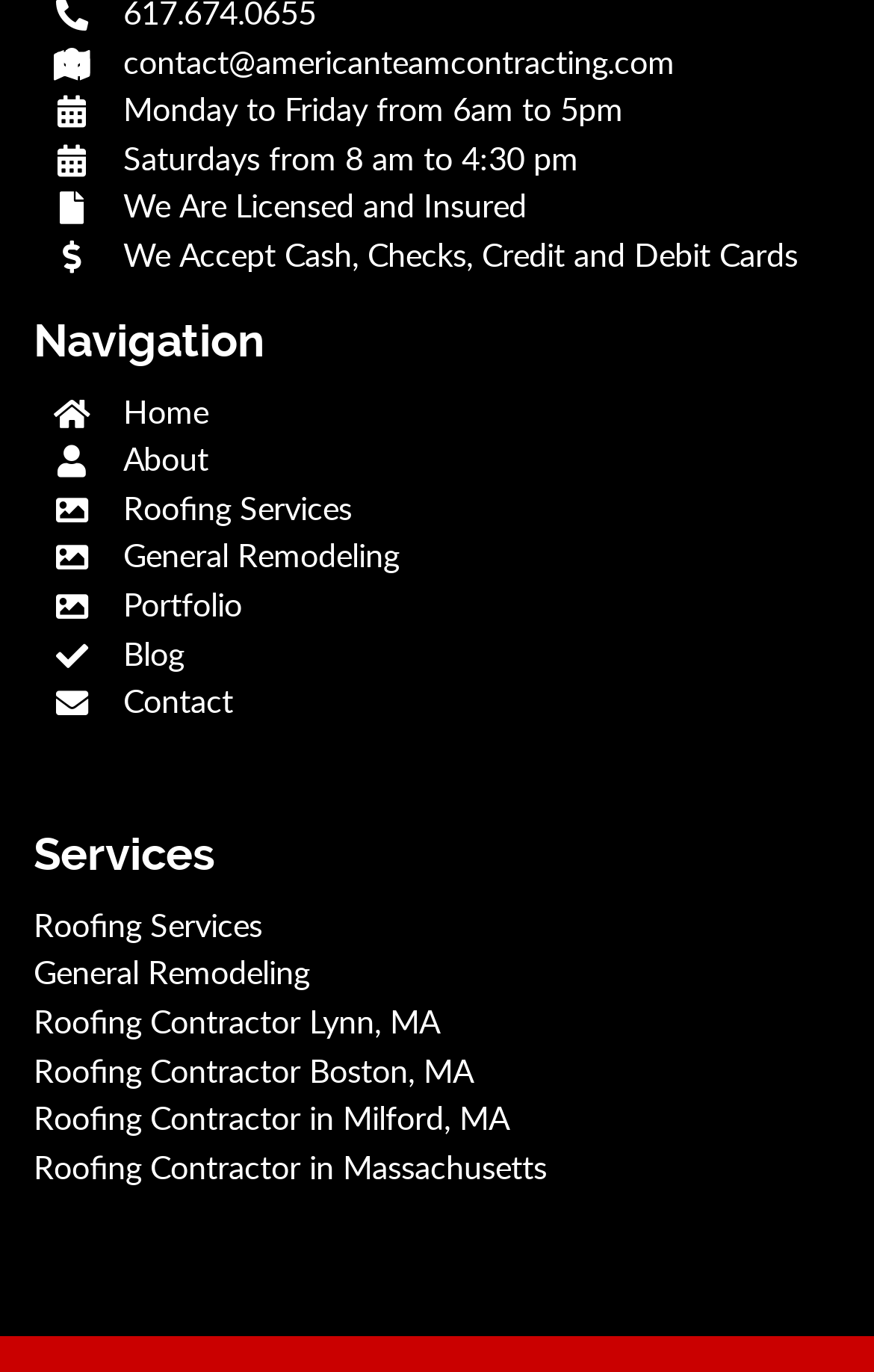Please determine the bounding box coordinates of the element to click on in order to accomplish the following task: "Search for cloud security". Ensure the coordinates are four float numbers ranging from 0 to 1, i.e., [left, top, right, bottom].

None